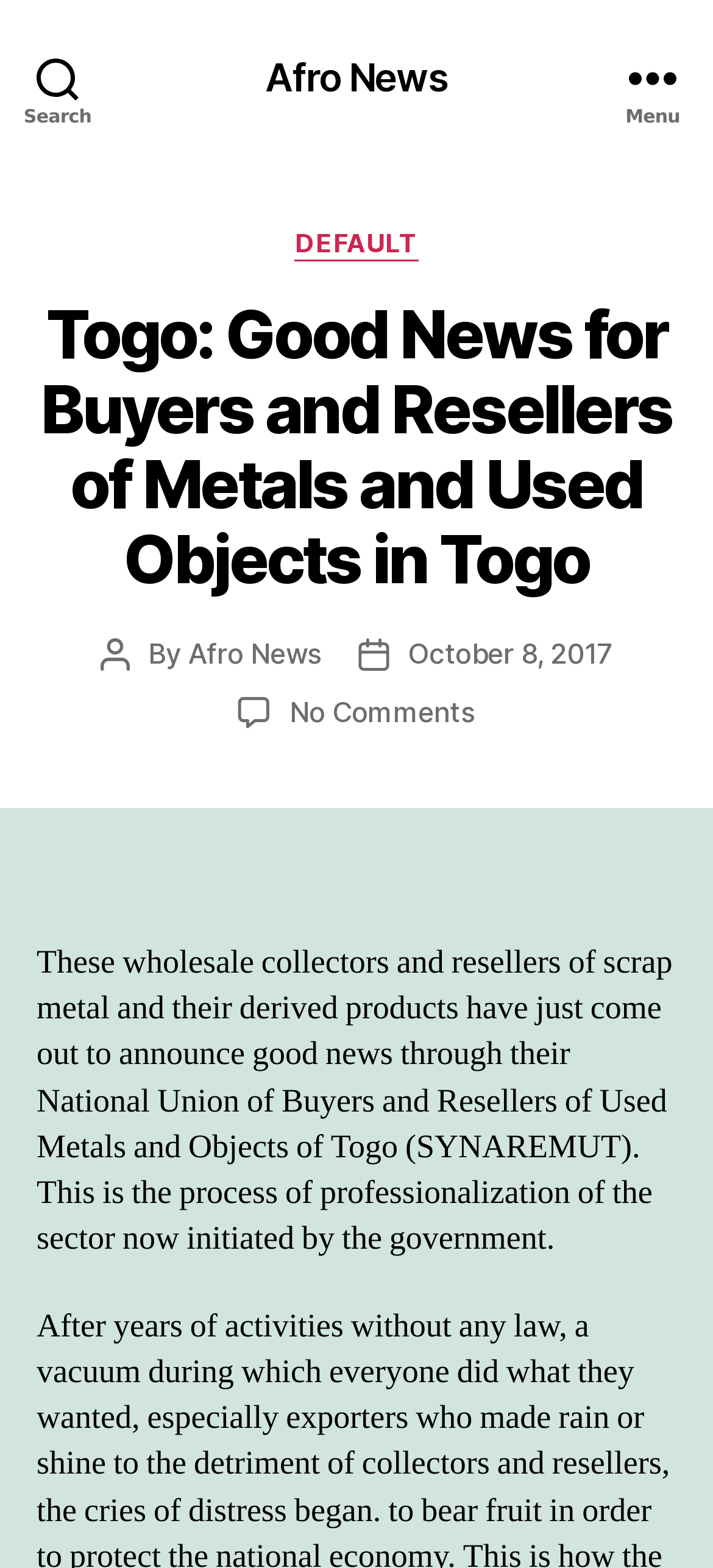Given the element description: "October 8, 2017", predict the bounding box coordinates of the UI element it refers to, using four float numbers between 0 and 1, i.e., [left, top, right, bottom].

[0.572, 0.405, 0.859, 0.427]